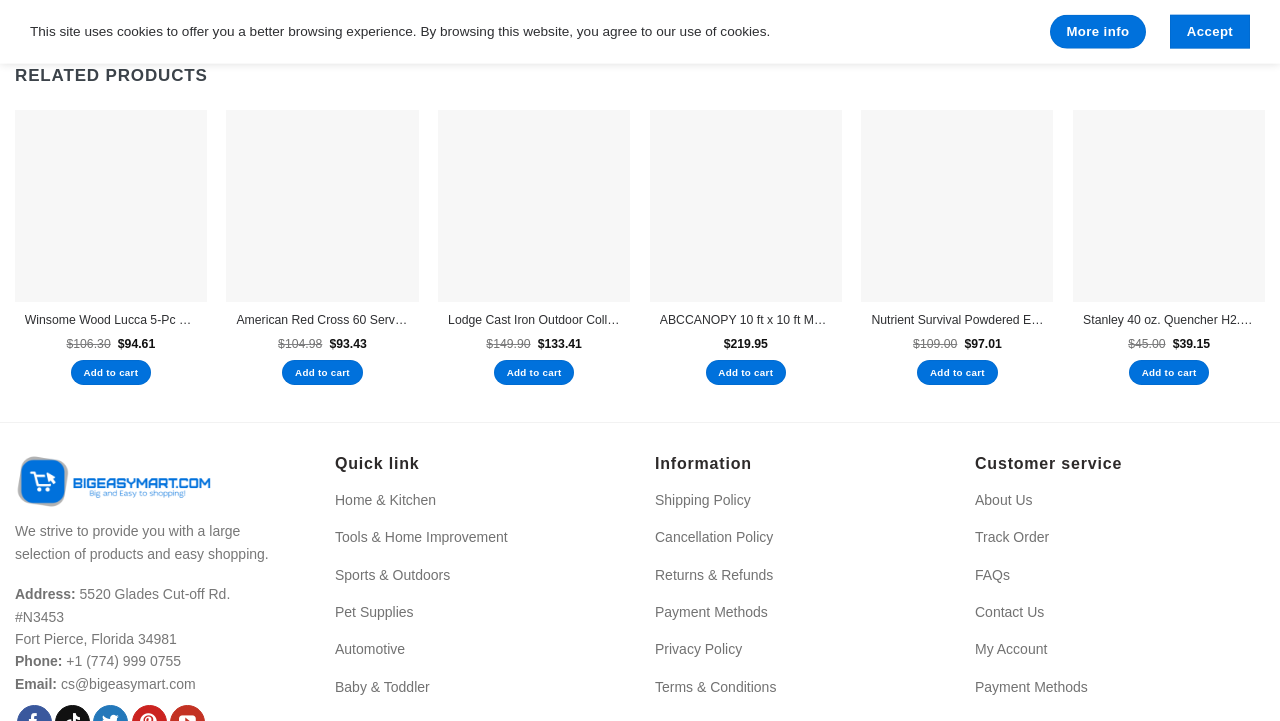Please locate the bounding box coordinates of the element that needs to be clicked to achieve the following instruction: "Read the 'Tips For Safe Asbestos Abatement' article". The coordinates should be four float numbers between 0 and 1, i.e., [left, top, right, bottom].

None